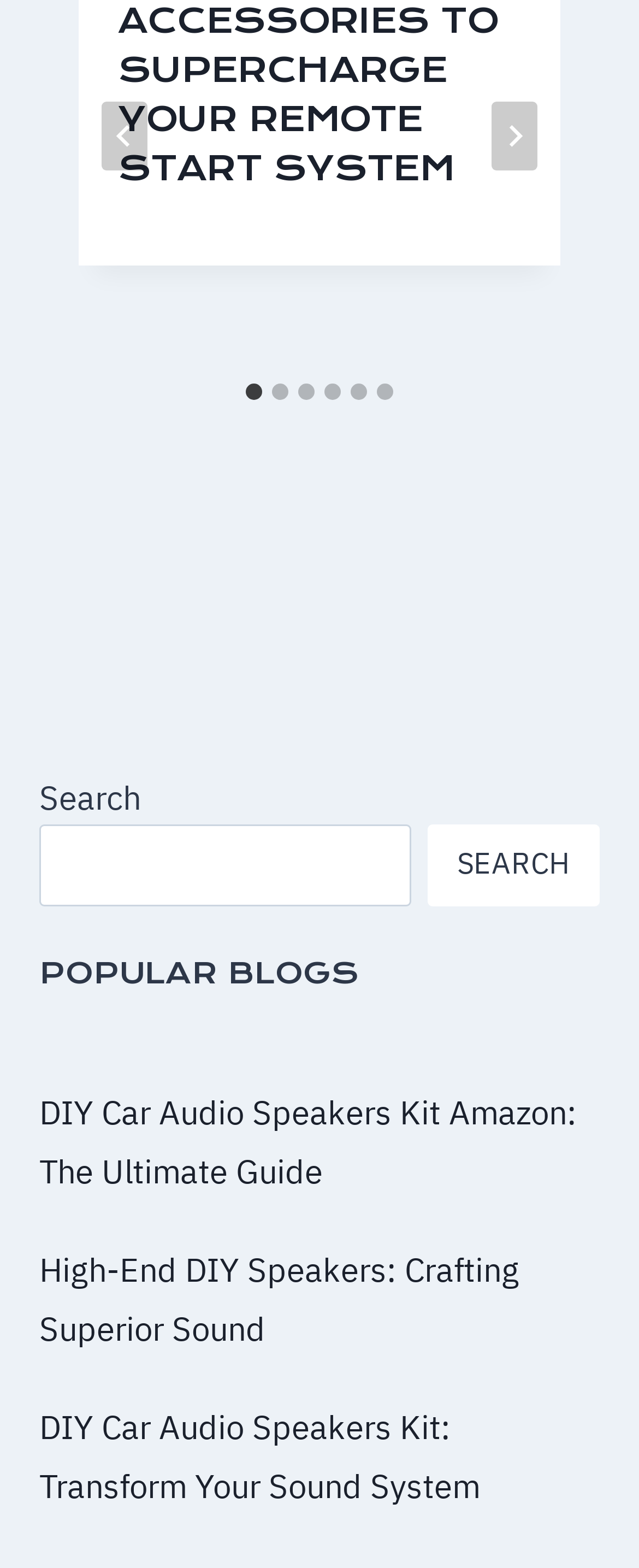What is the function of the search bar?
Please interpret the details in the image and answer the question thoroughly.

The search bar, located in the middle of the page, allows users to search for specific content by entering keywords and clicking the 'Search' button.